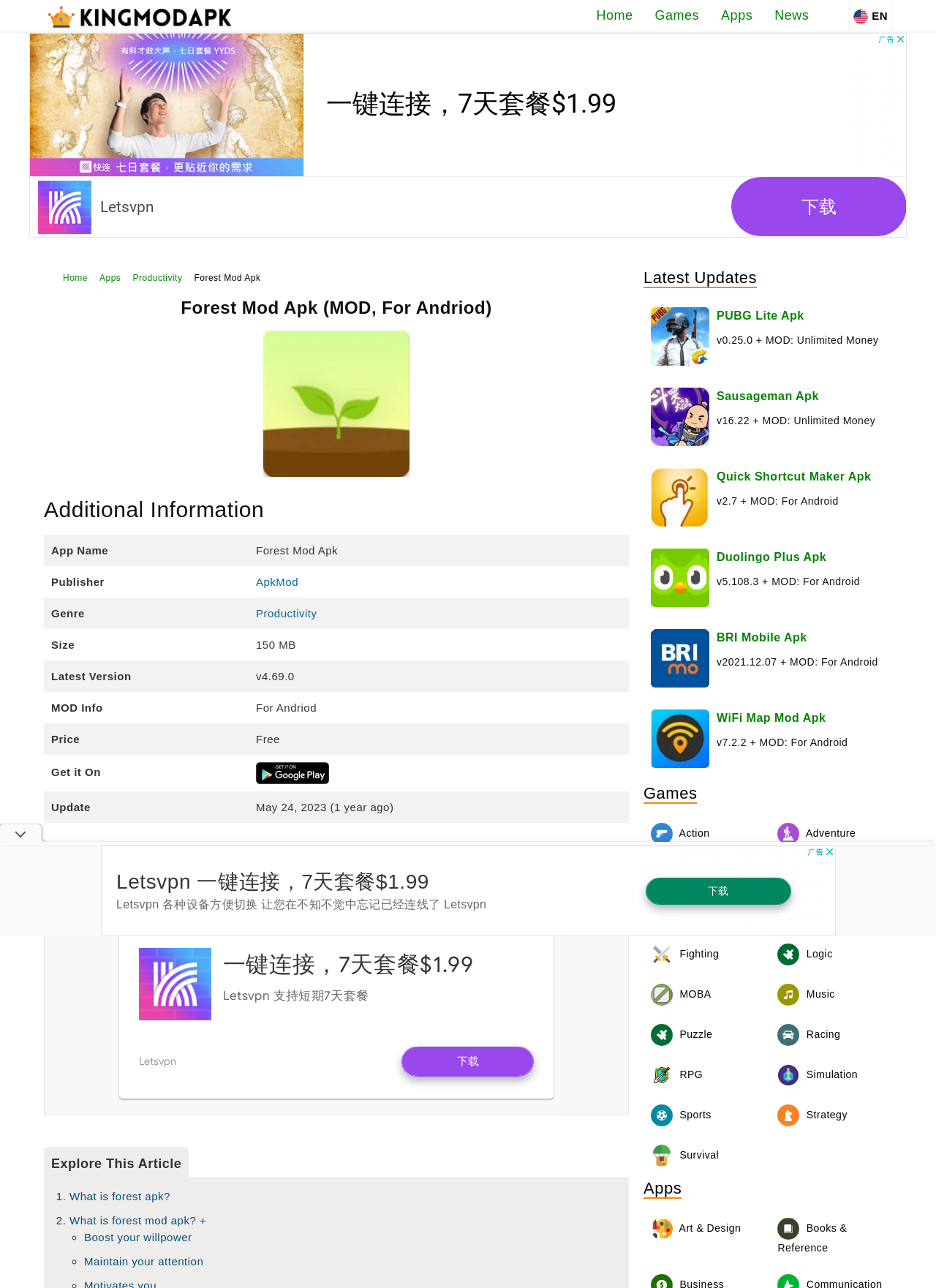What is the genre of the app?
Kindly offer a detailed explanation using the data available in the image.

The genre of the app can be found in the table under the 'Genre' column, which is located below the 'Additional Information' heading.